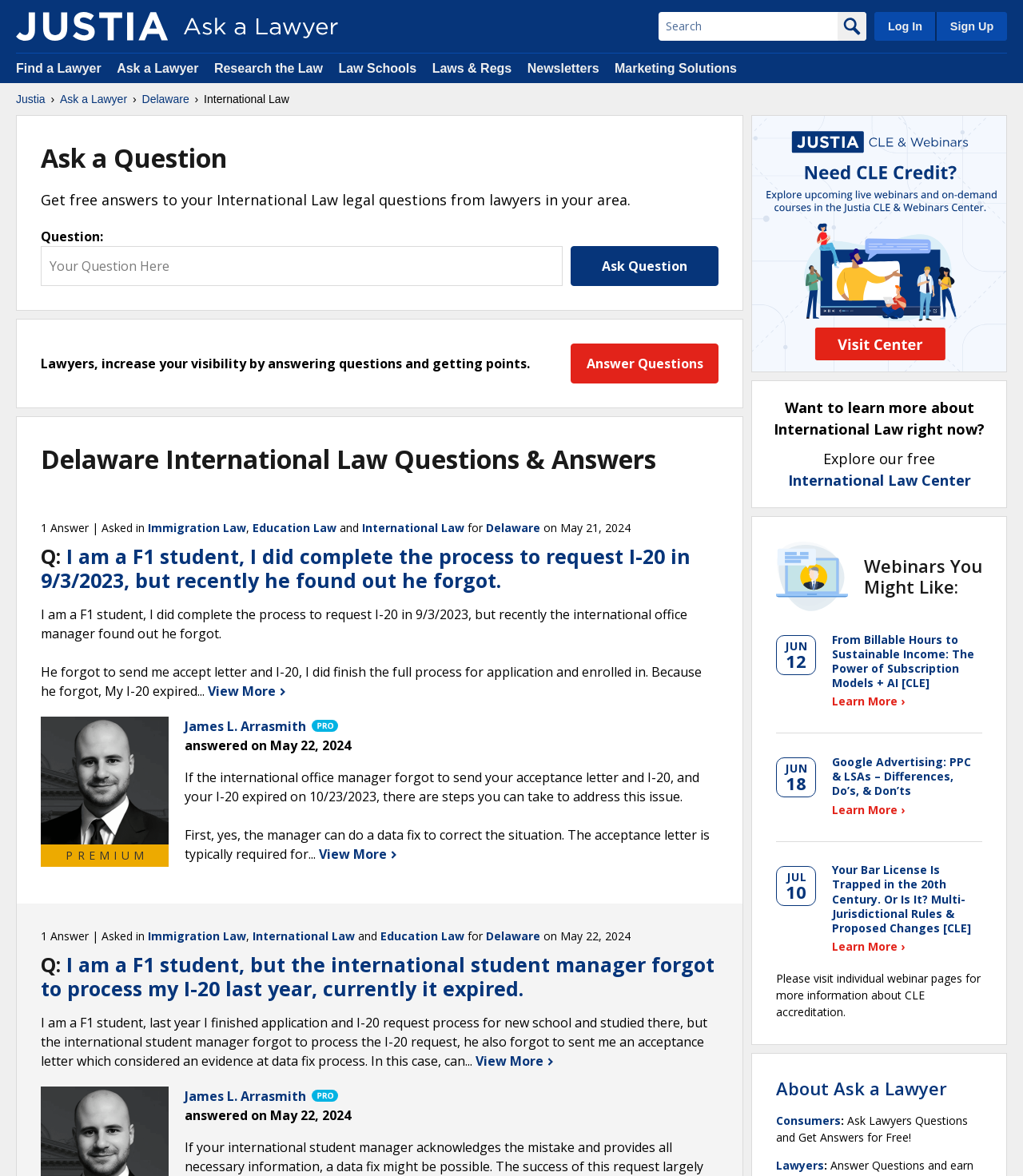Using the element description Learn more ›, predict the bounding box coordinates for the UI element. Provide the coordinates in (top-left x, top-left y, bottom-right x, bottom-right y) format with values ranging from 0 to 1.

[0.132, 0.976, 0.204, 0.99]